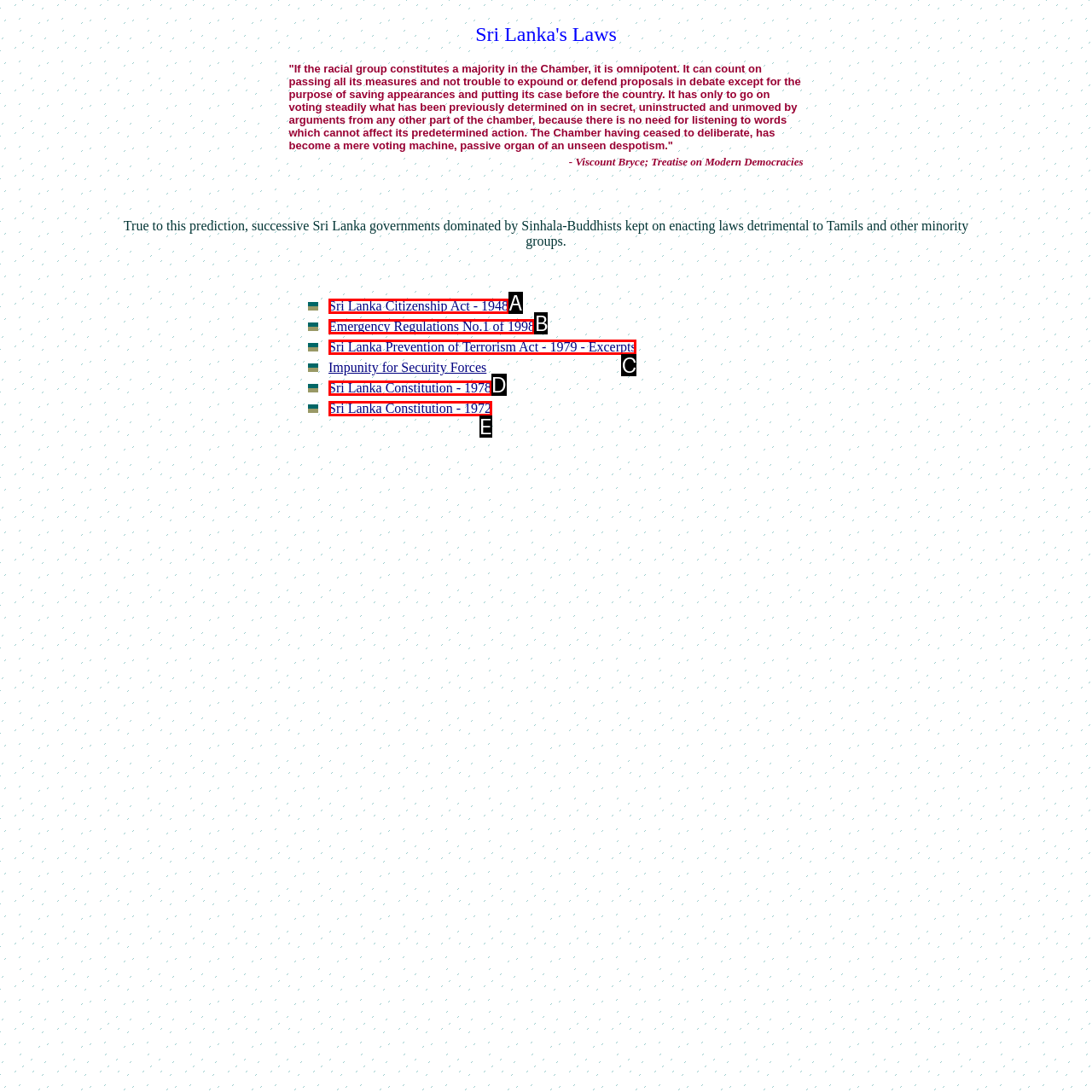Determine which option matches the element description: Sri Lanka Constitution - 1978
Answer using the letter of the correct option.

D